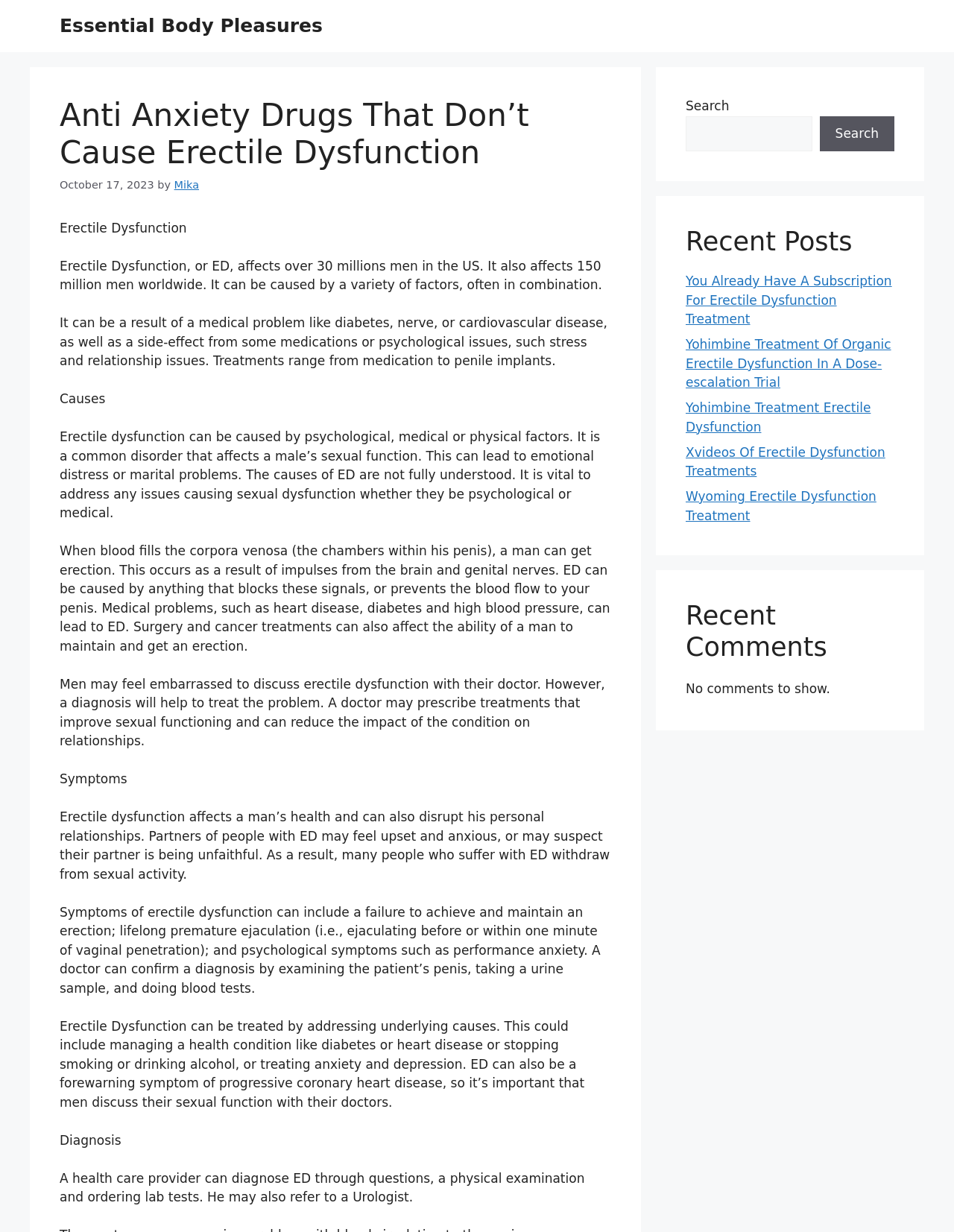Using the given description, provide the bounding box coordinates formatted as (top-left x, top-left y, bottom-right x, bottom-right y), with all values being floating point numbers between 0 and 1. Description: parent_node: Search name="s"

[0.719, 0.094, 0.851, 0.123]